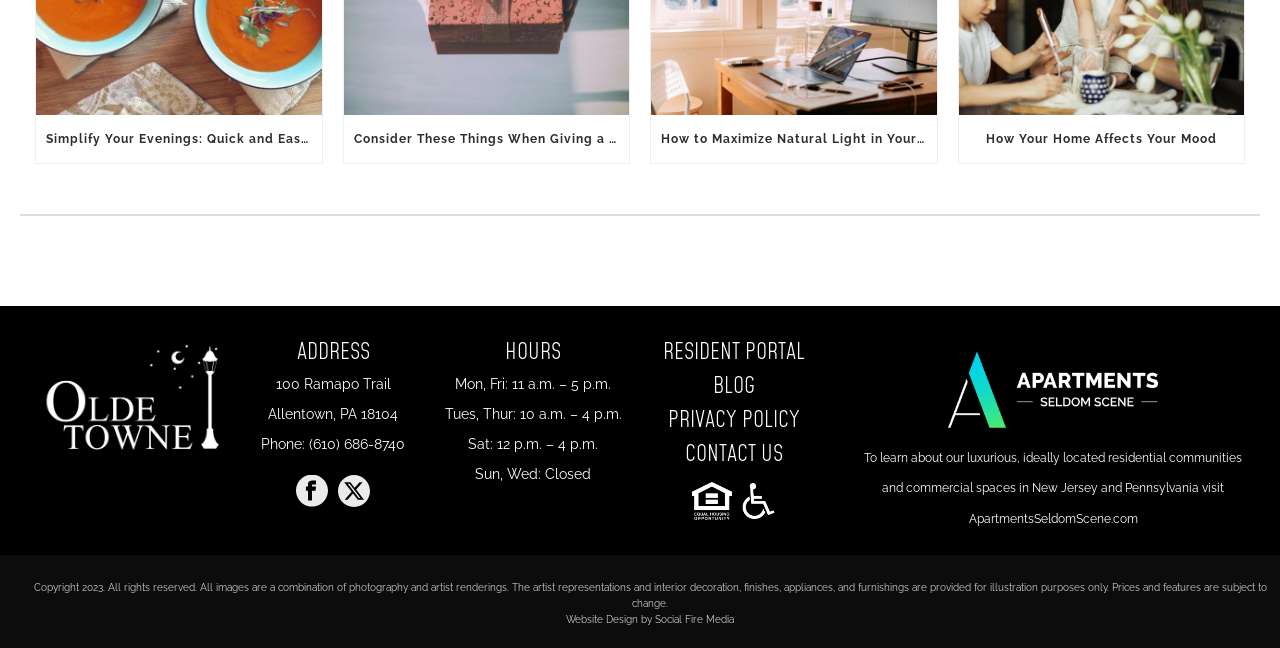Refer to the element description ApartmentsSeldomScene.com and identify the corresponding bounding box in the screenshot. Format the coordinates as (top-left x, top-left y, bottom-right x, bottom-right y) with values in the range of 0 to 1.

[0.757, 0.788, 0.889, 0.812]